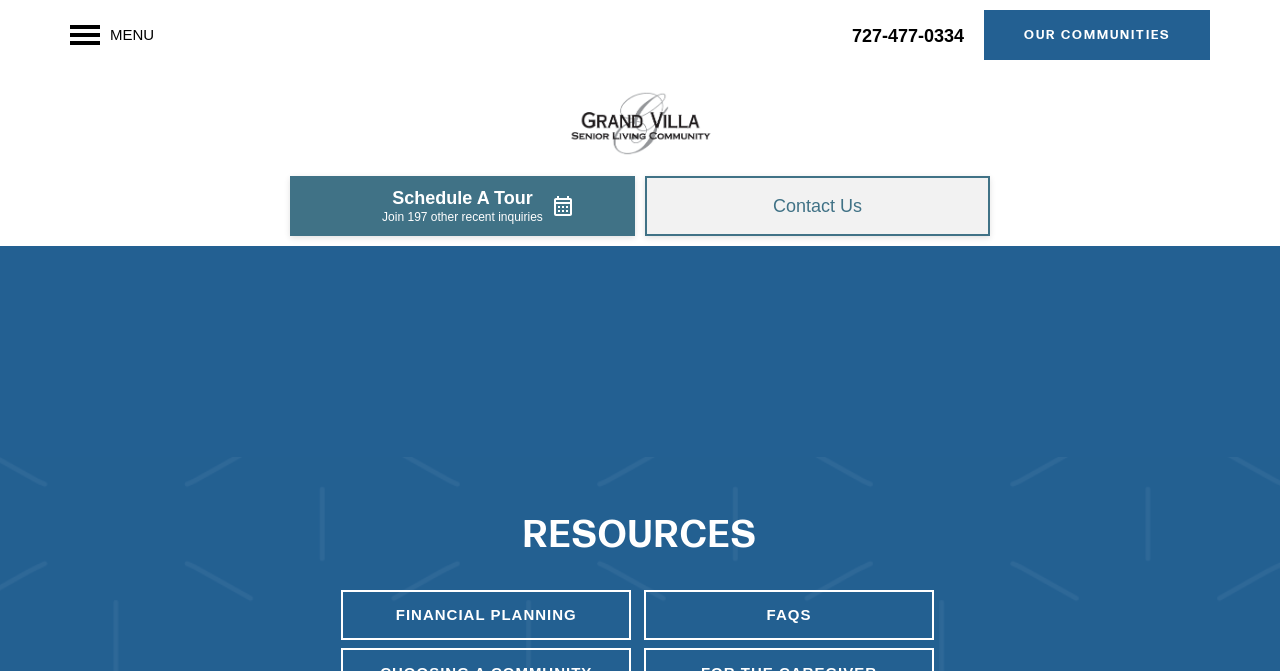Identify the bounding box coordinates of the region that should be clicked to execute the following instruction: "Click the Menu button".

[0.055, 0.0, 0.12, 0.104]